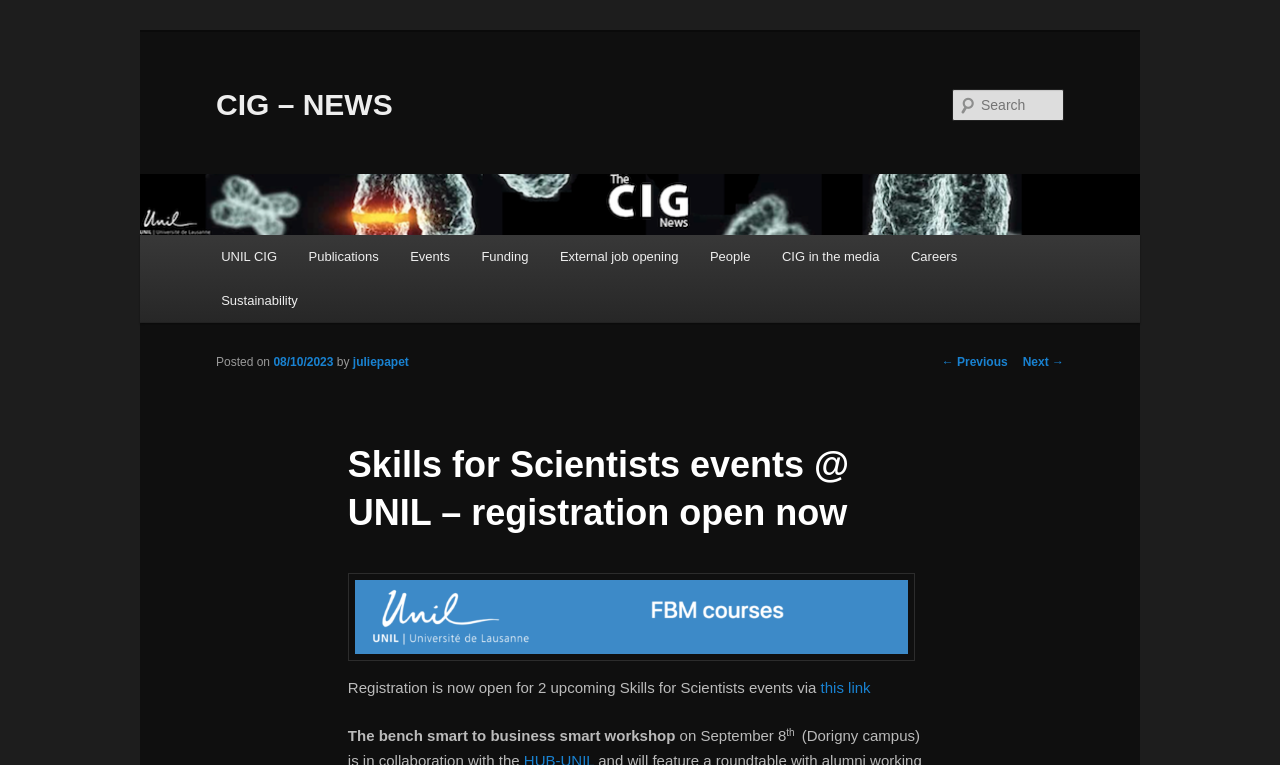Please identify the bounding box coordinates of the element's region that I should click in order to complete the following instruction: "Read more about CIG in the media". The bounding box coordinates consist of four float numbers between 0 and 1, i.e., [left, top, right, bottom].

[0.599, 0.308, 0.699, 0.364]